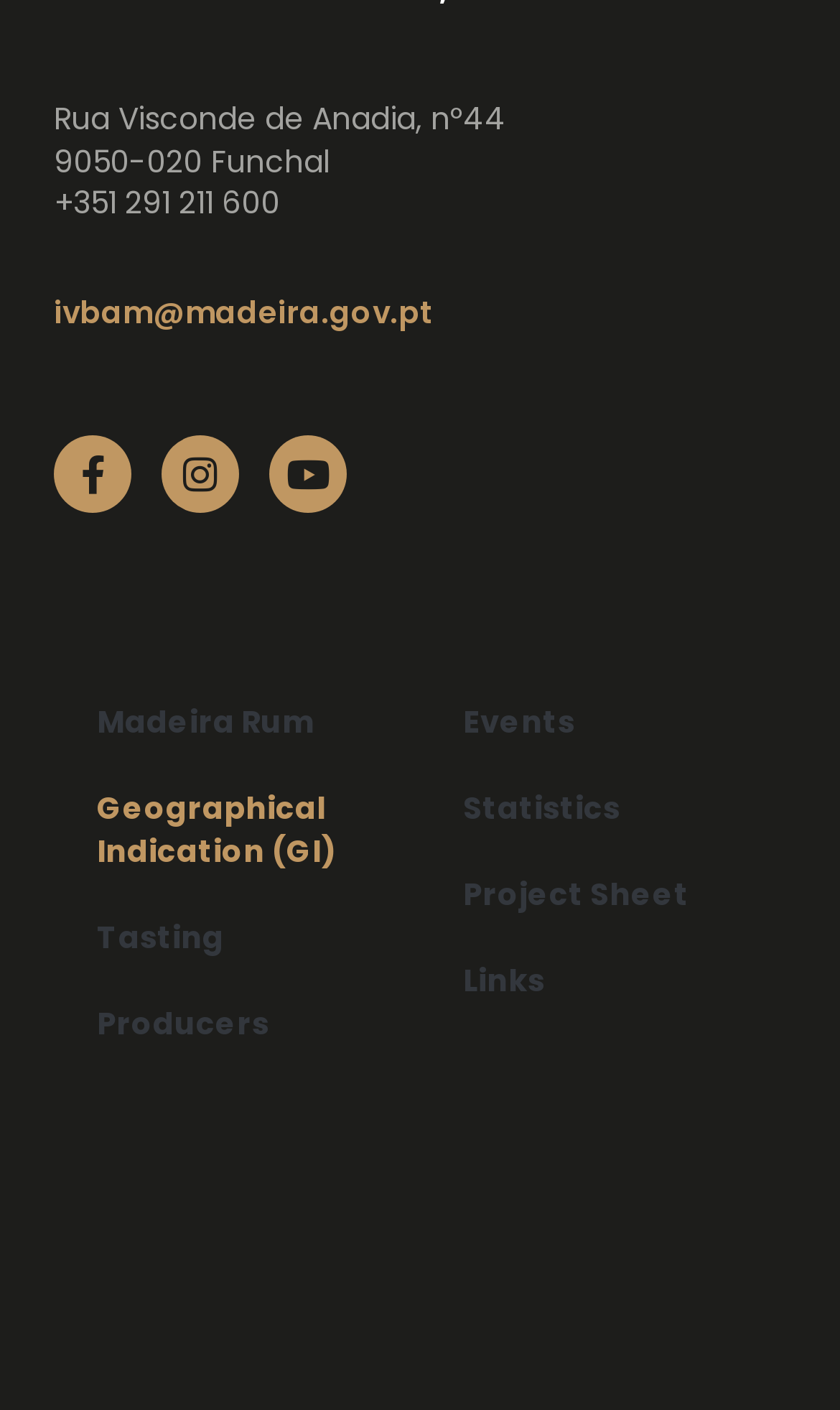Answer briefly with one word or phrase:
What is the street address?

Rua Visconde de Anadia, nº44